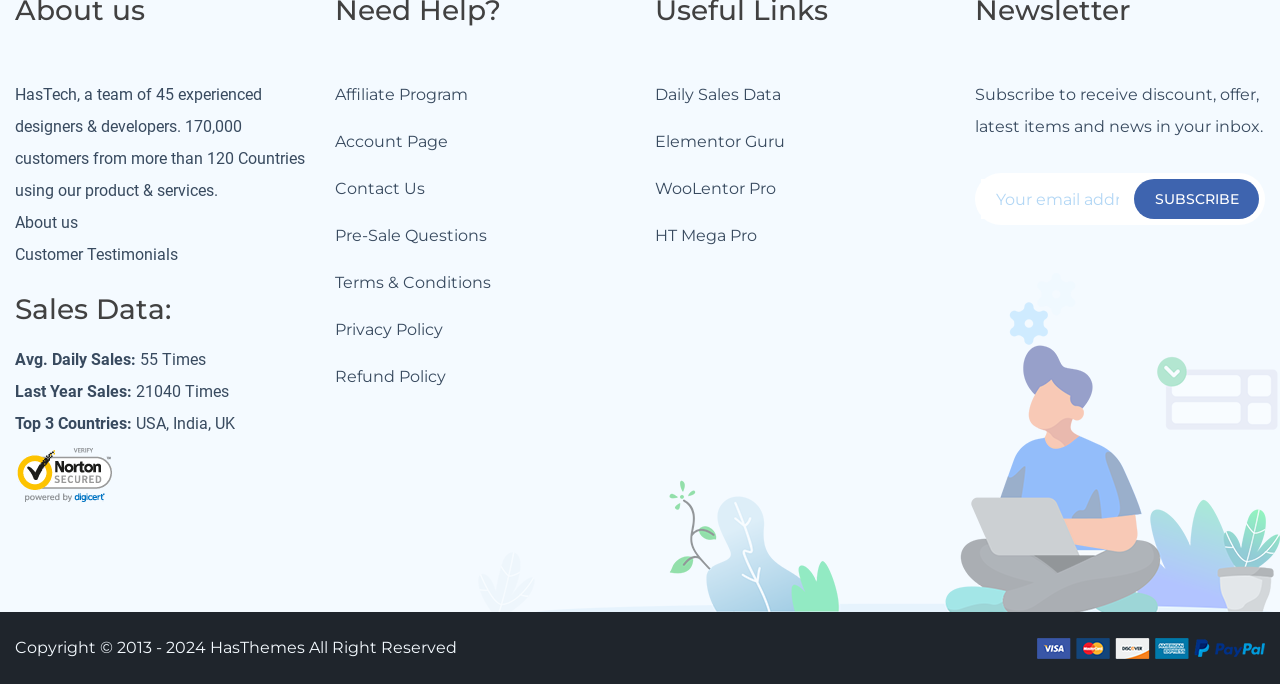Extract the bounding box coordinates of the UI element described by: "value="Subscribe"". The coordinates should include four float numbers ranging from 0 to 1, e.g., [left, top, right, bottom].

[0.886, 0.262, 0.984, 0.321]